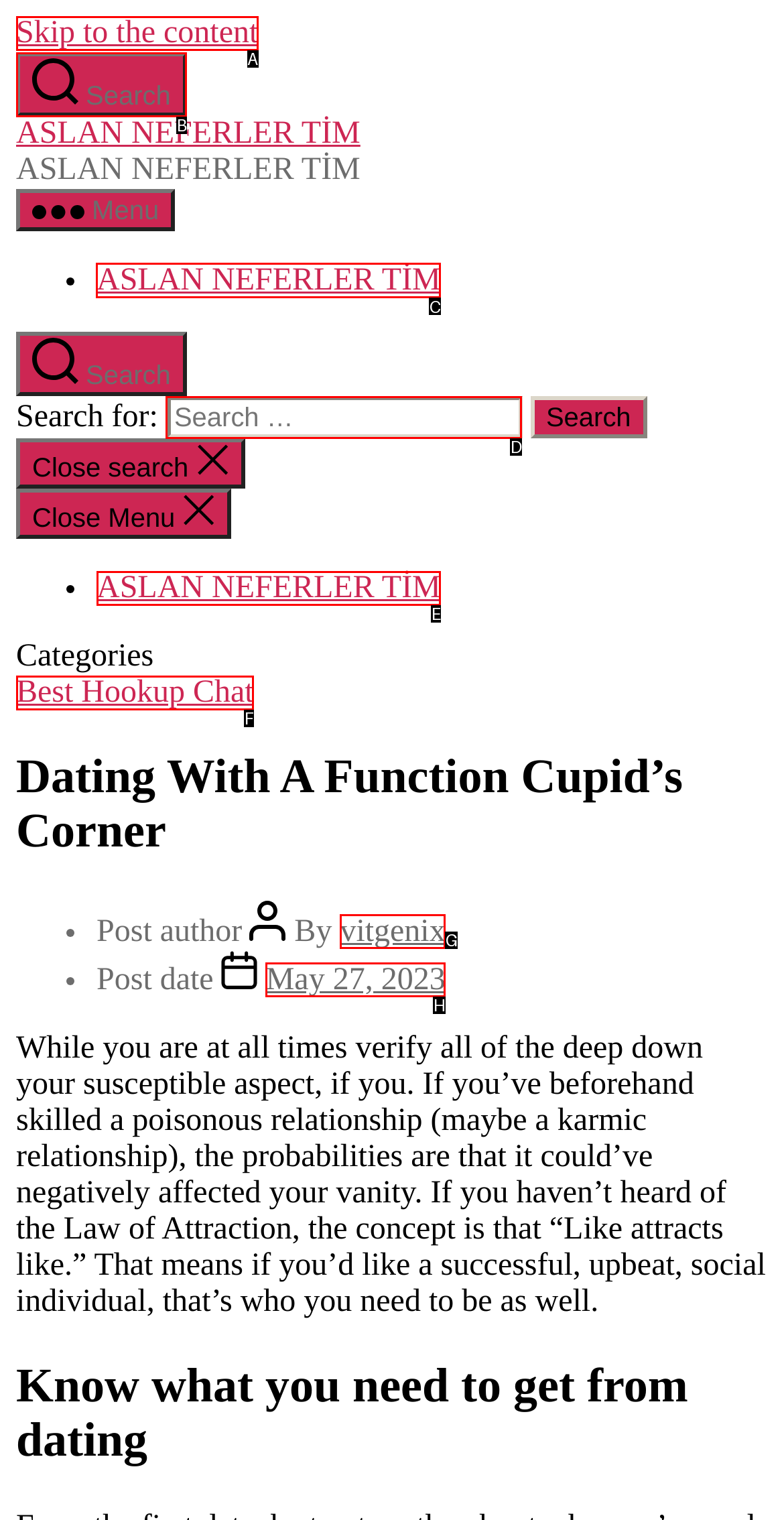To complete the task: Go to ASLAN NEFERLER TİM, which option should I click? Answer with the appropriate letter from the provided choices.

C